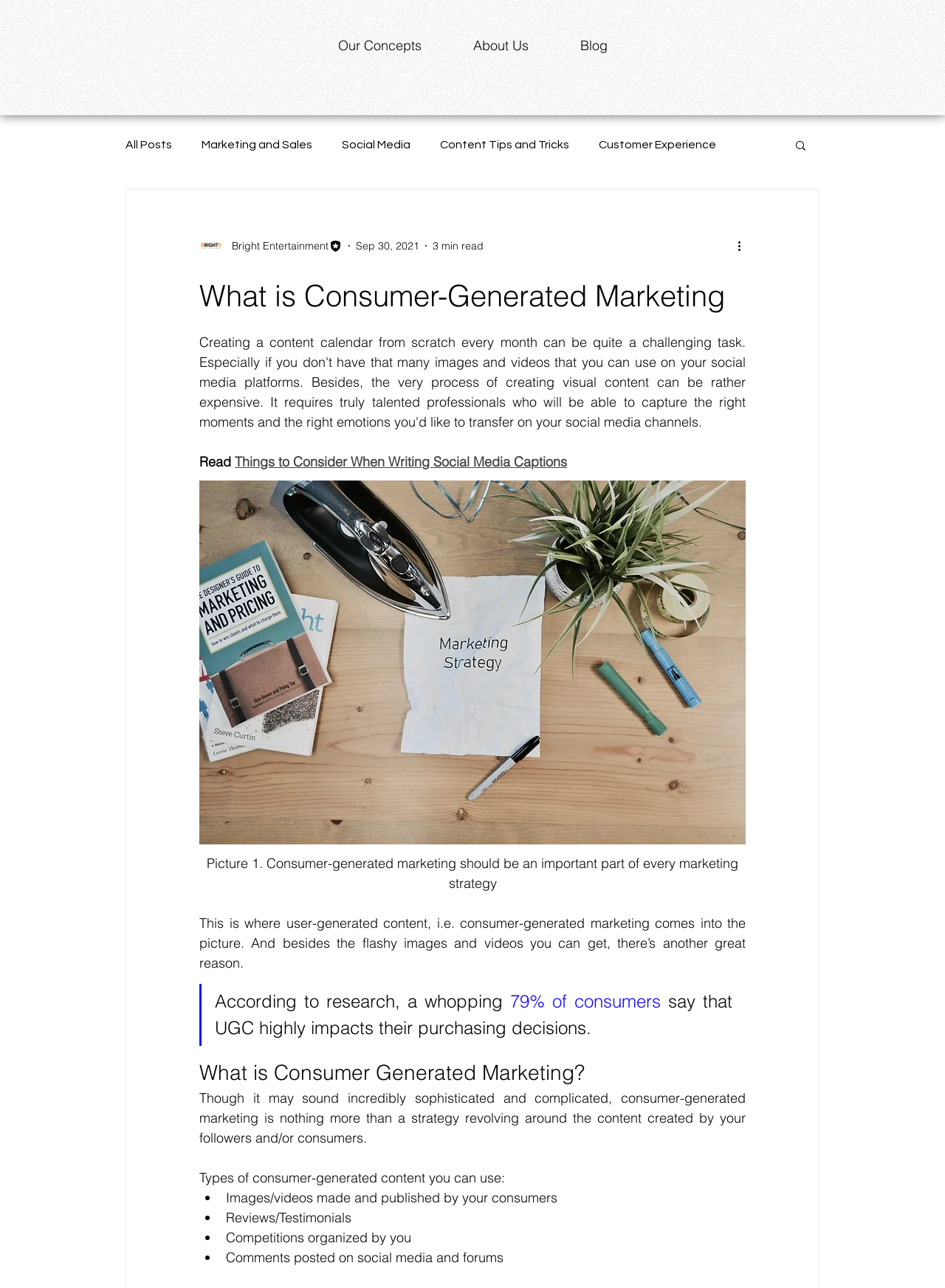With reference to the screenshot, provide a detailed response to the question below:
What is the purpose of the 'Search' button?

The 'Search' button is likely used to search for specific topics or keywords within the blog, allowing users to quickly find relevant content.